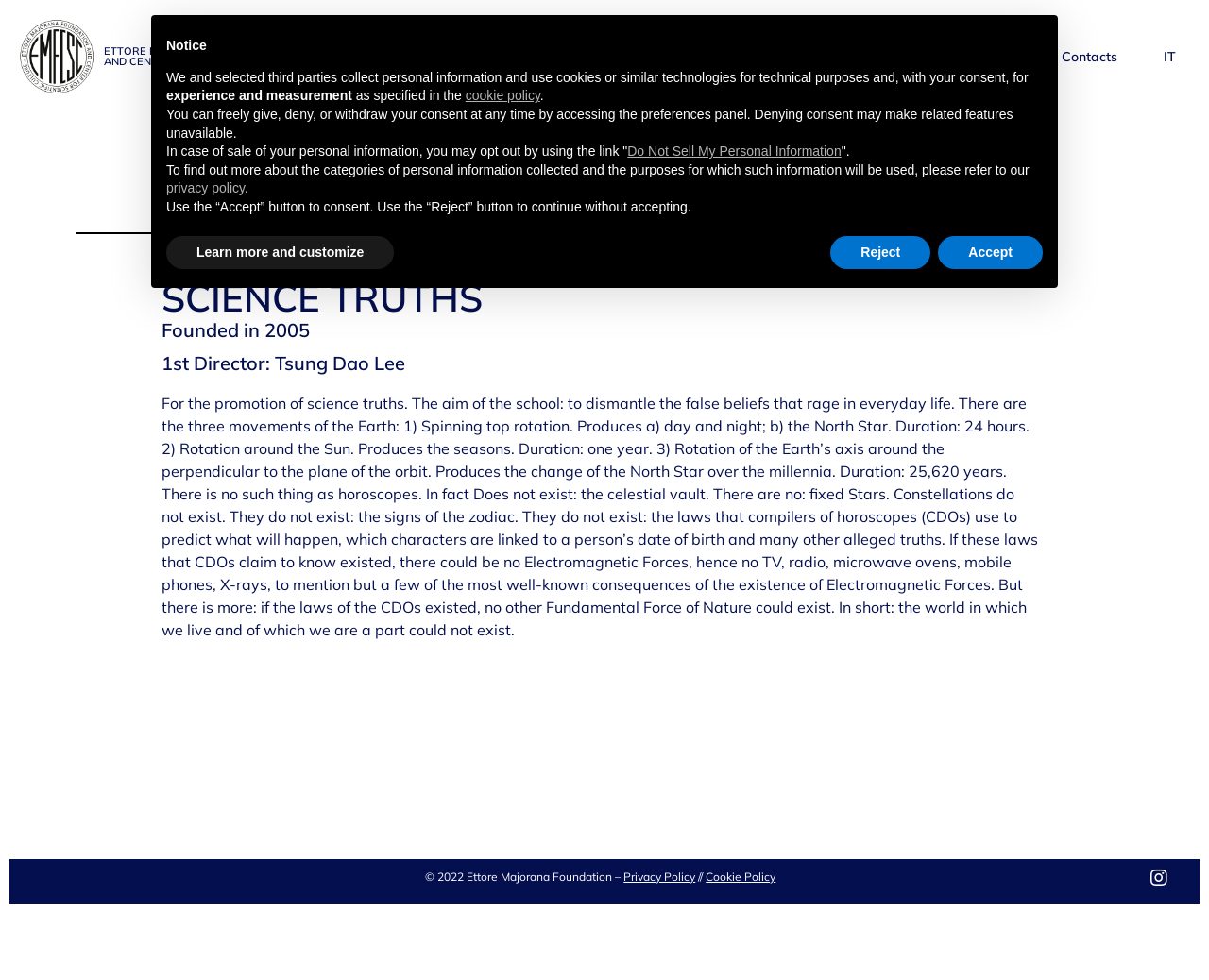Locate the bounding box coordinates of the clickable part needed for the task: "Click the News link".

[0.825, 0.036, 0.87, 0.08]